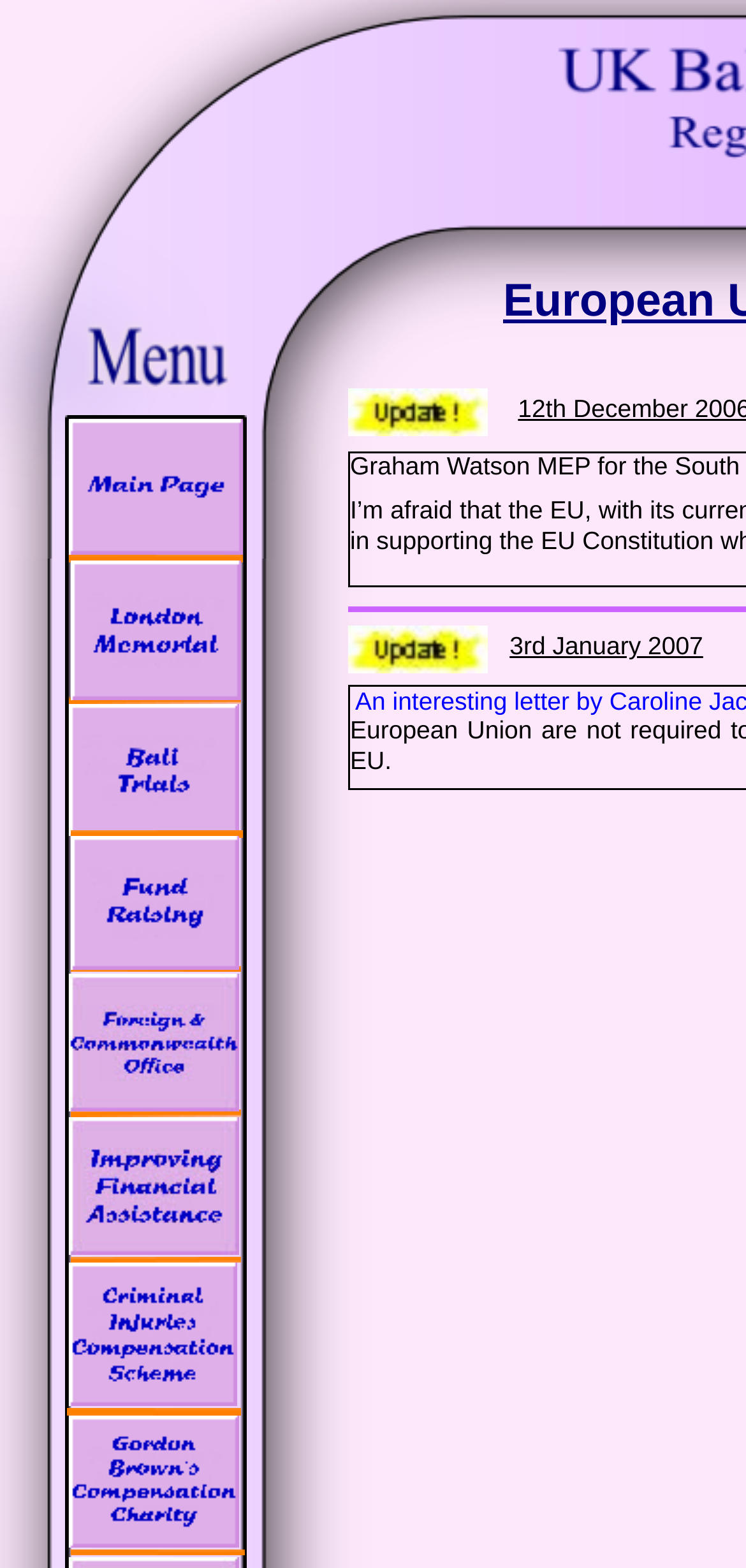Could you provide the bounding box coordinates for the portion of the screen to click to complete this instruction: "follow the link at the middle left"?

[0.092, 0.517, 0.321, 0.538]